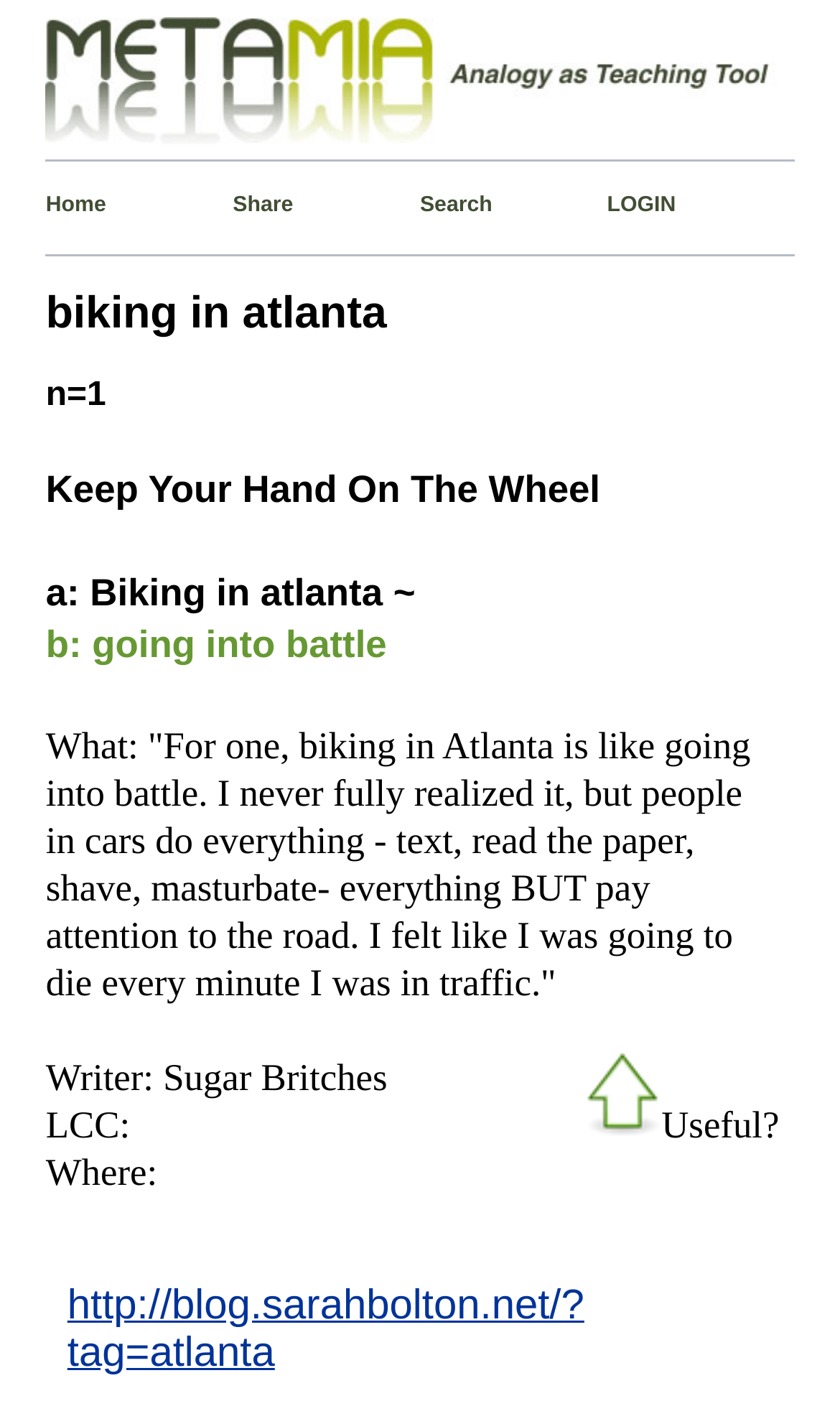Based on the element description alt="analogy metaphor creative writing", identify the bounding box coordinates for the UI element. The coordinates should be in the format (top-left x, top-left y, bottom-right x, bottom-right y) and within the 0 to 1 range.

[0.054, 0.083, 0.945, 0.109]